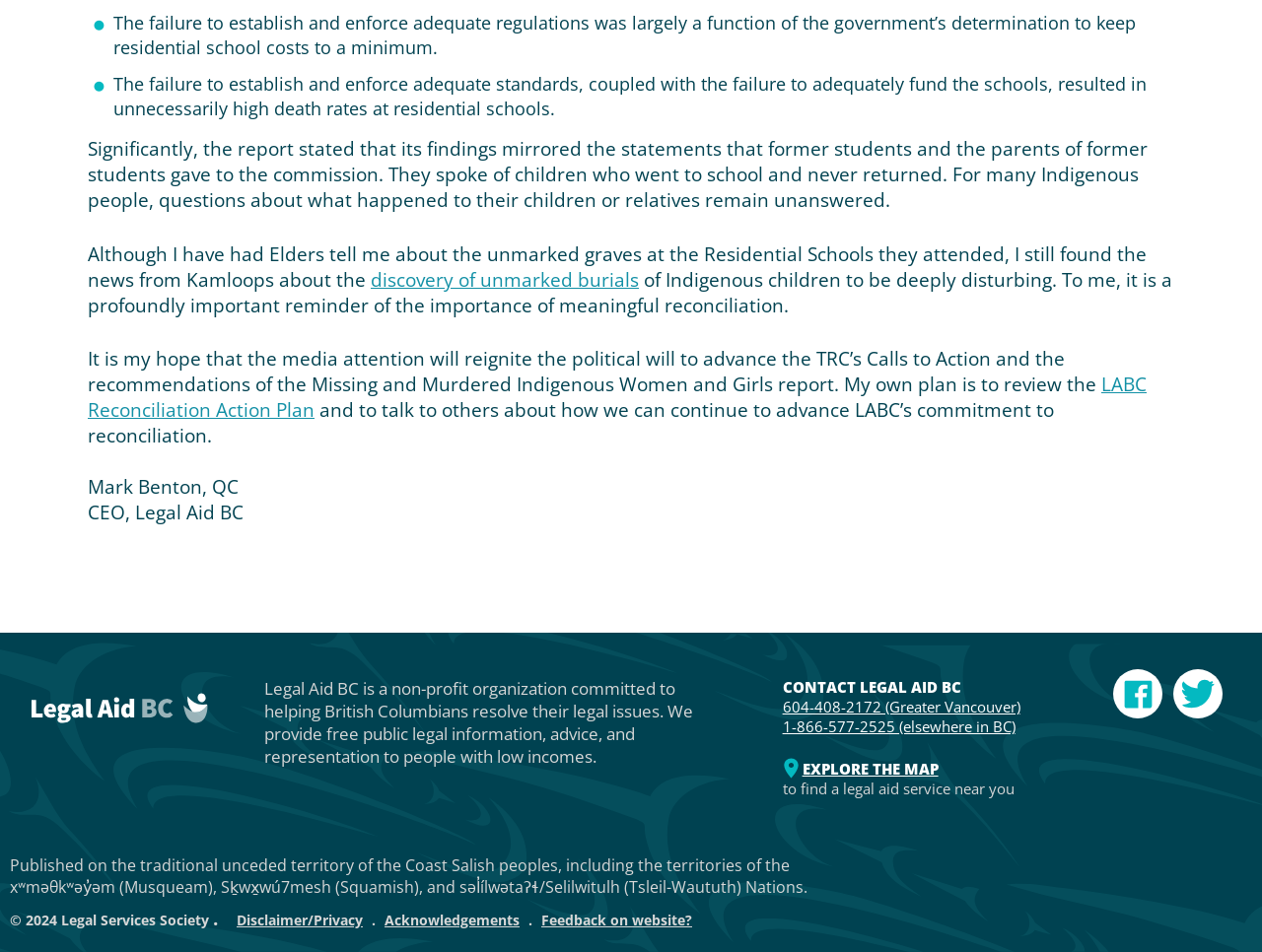What is the territory where the organization is published?
Please provide a single word or phrase as the answer based on the screenshot.

Traditional unceded territory of the Coast Salish peoples